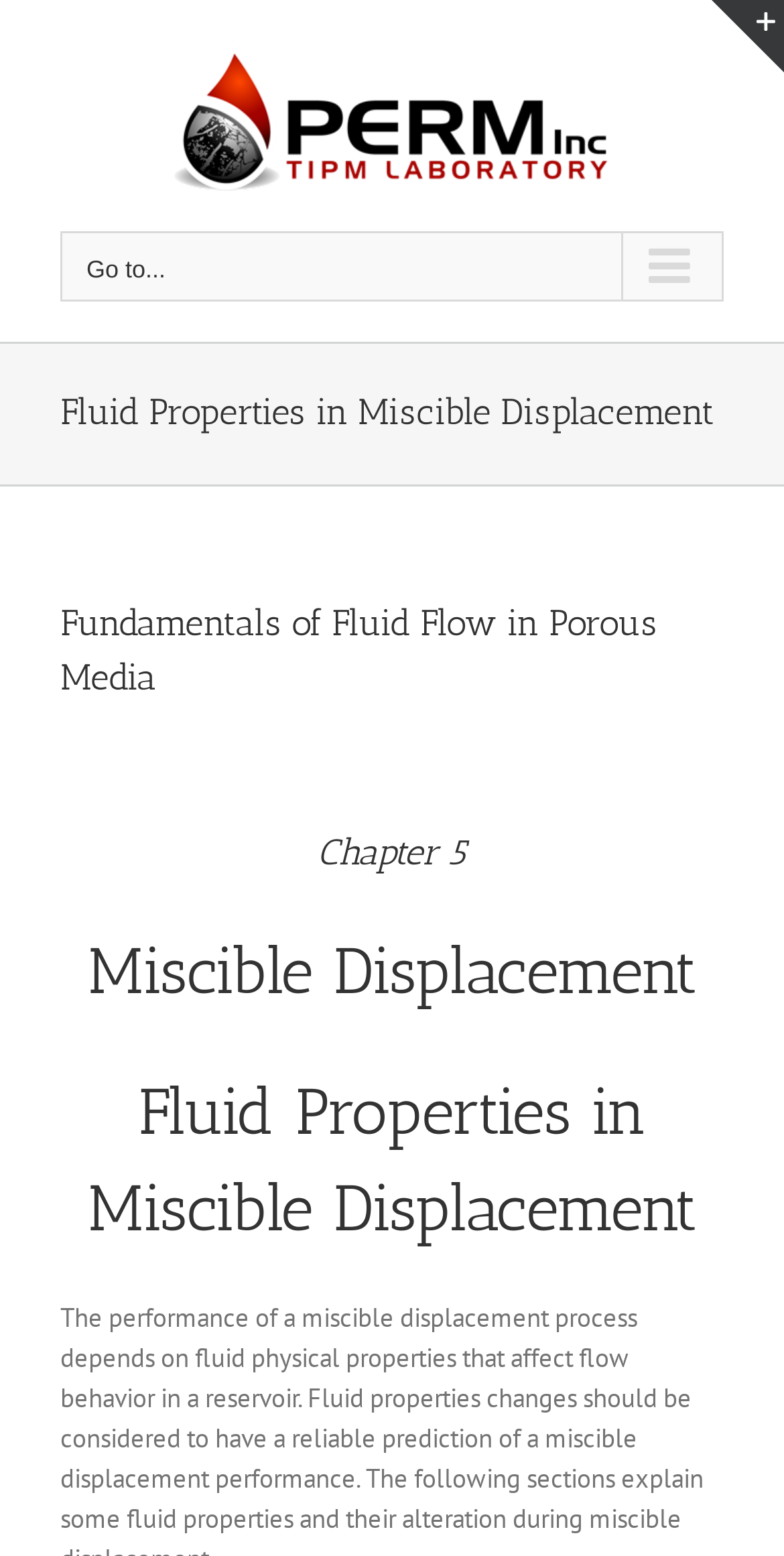Locate the bounding box of the UI element based on this description: "Go to Top". Provide four float numbers between 0 and 1 as [left, top, right, bottom].

[0.695, 0.762, 0.808, 0.819]